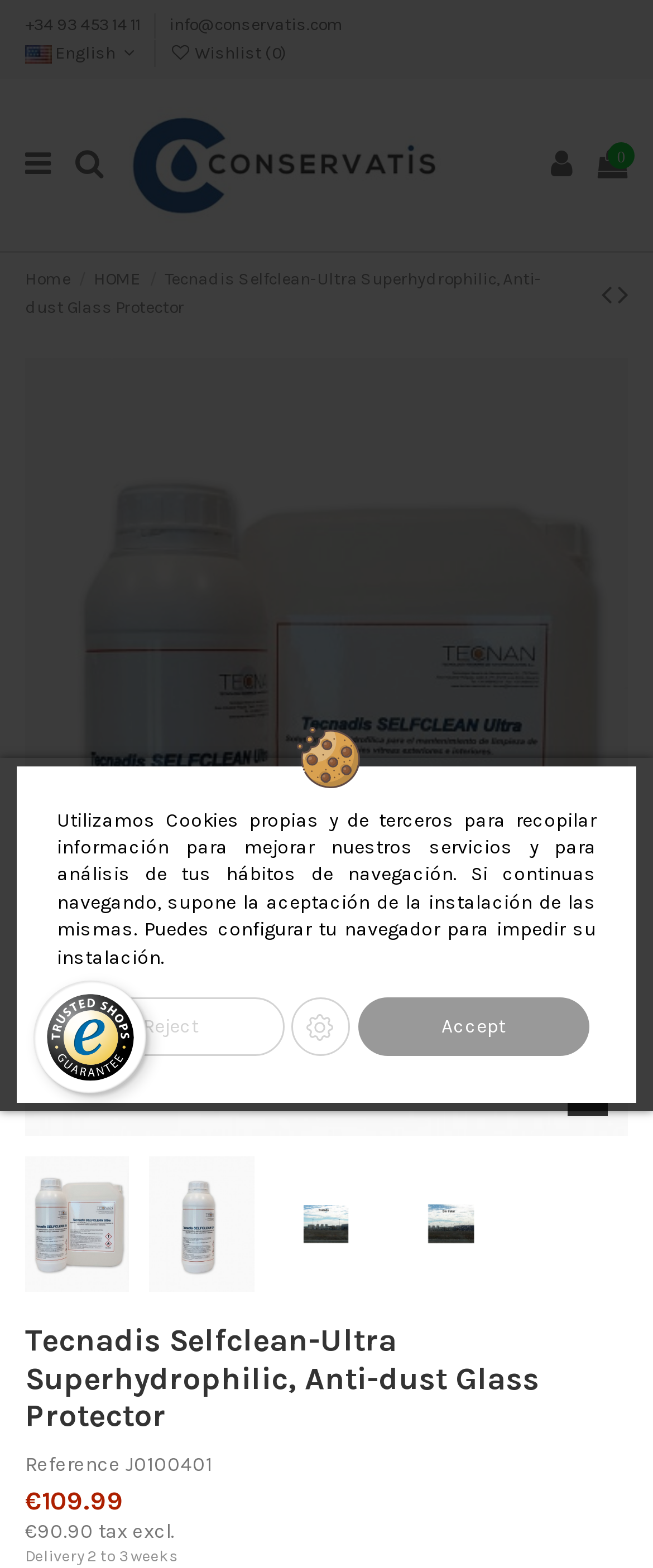What is the original price of the product?
Using the image as a reference, answer the question with a short word or phrase.

€109.99